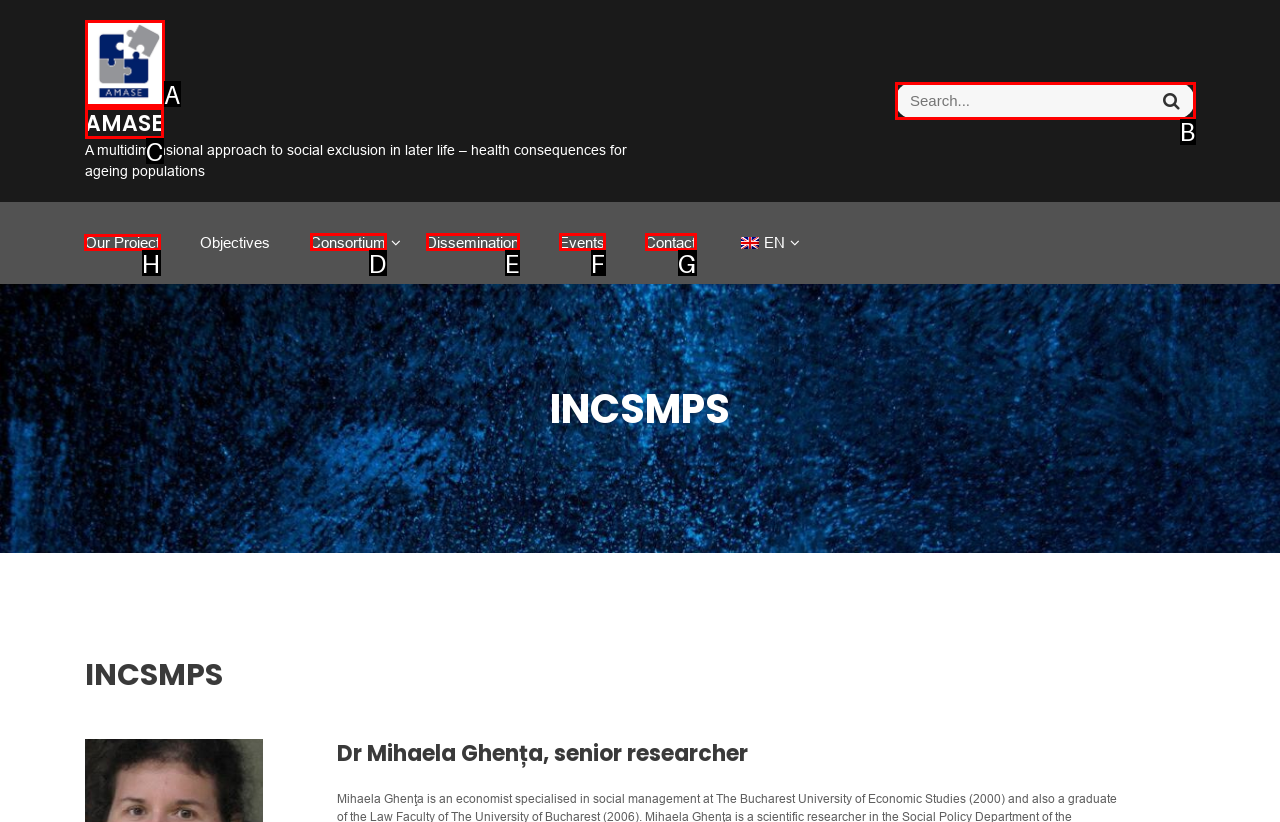Tell me which one HTML element I should click to complete this task: Go to Our Project page Answer with the option's letter from the given choices directly.

H